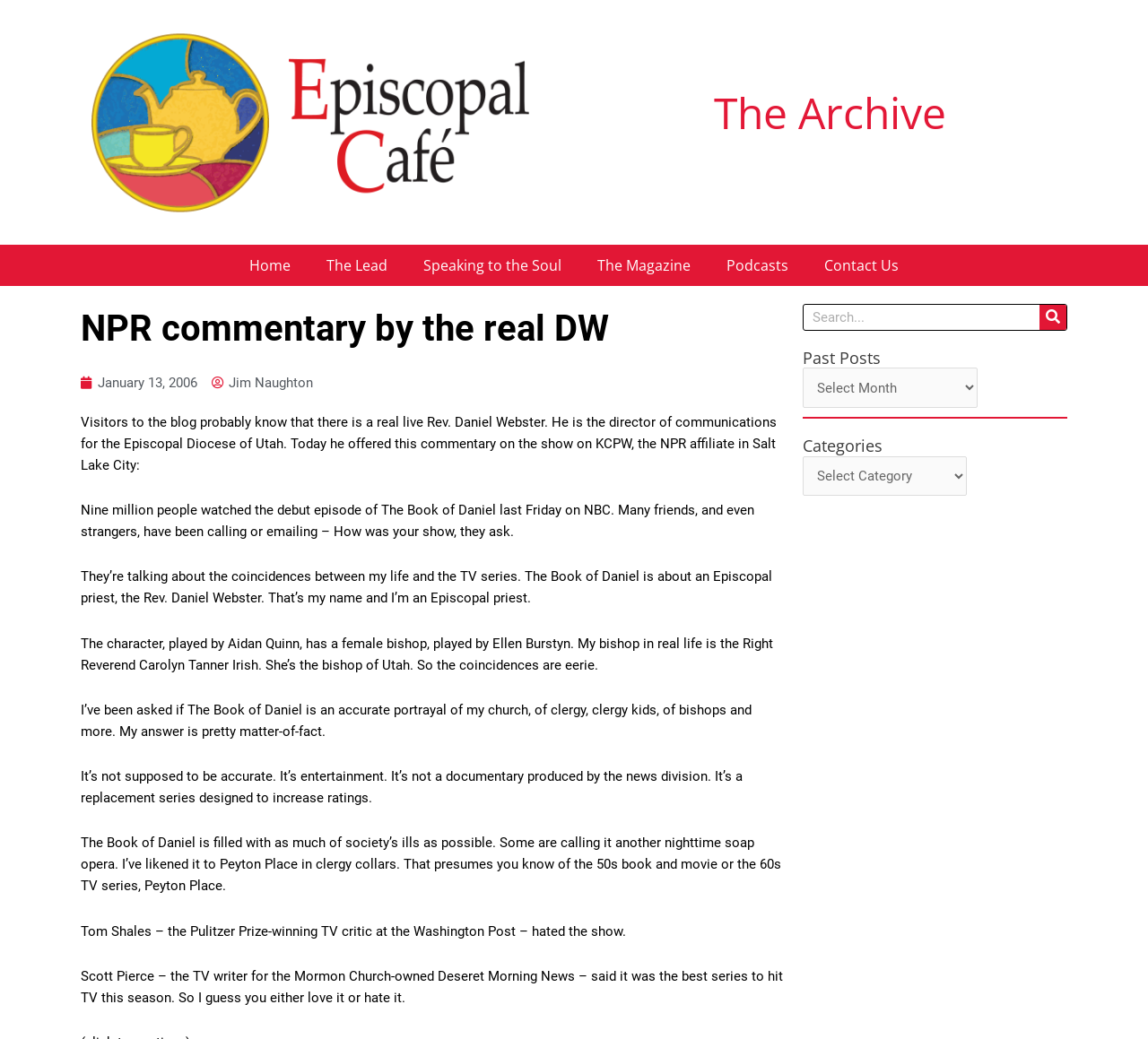Provide an in-depth caption for the elements present on the webpage.

This webpage is a blog post from Episcopal Cafe, featuring an NPR commentary by the real Rev. Daniel Webster. At the top of the page, there is a heading "The Archive" and a row of links, including "Home", "The Lead", "Speaking to the Soul", "The Magazine", "Podcasts", and "Contact Us". 

Below these links, there is a heading "NPR commentary by the real DW" followed by a link to "January 13, 2006" and another link to "Jim Naughton". 

The main content of the blog post starts with a paragraph of text, which introduces the author, Rev. Daniel Webster, and his connection to the TV series "The Book of Daniel". The text is divided into several paragraphs, discussing the coincidences between the author's life and the TV series, and the author's opinion on the show's accuracy. 

On the right side of the page, there is a search box with a "Search" button, a heading "Past Posts" with a dropdown menu, and a heading "Categories" with another dropdown menu.